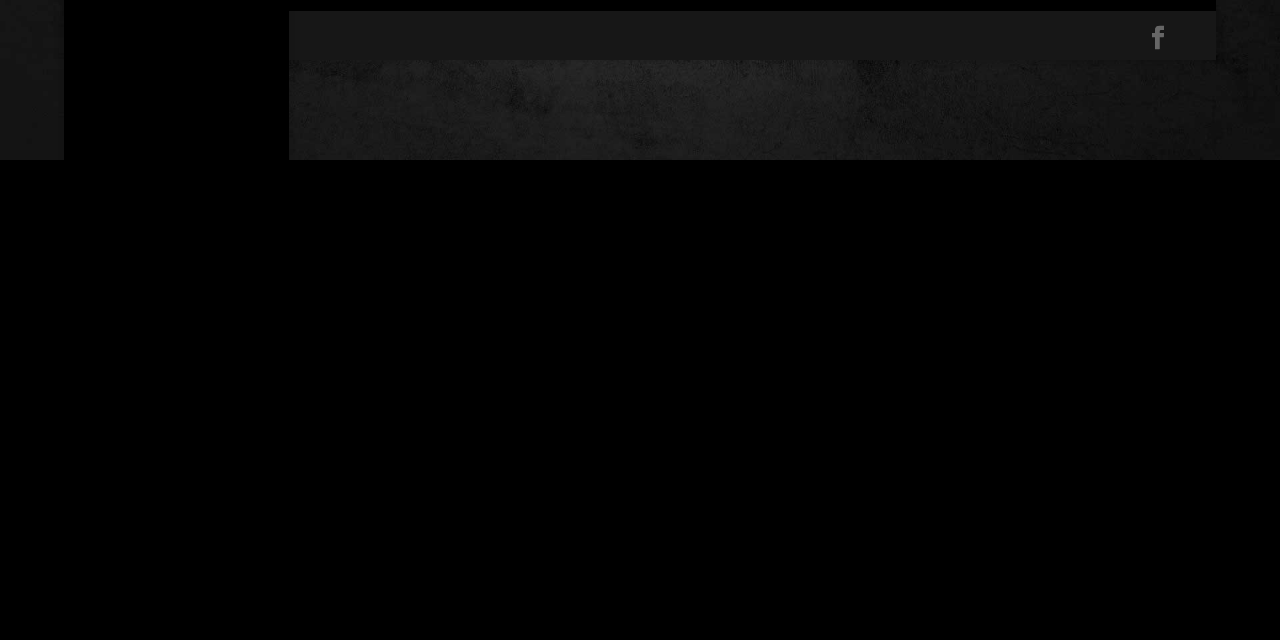Identify the bounding box of the UI element described as follows: "Facebook". Provide the coordinates as four float numbers in the range of 0 to 1 [left, top, right, bottom].

[0.895, 0.04, 0.914, 0.079]